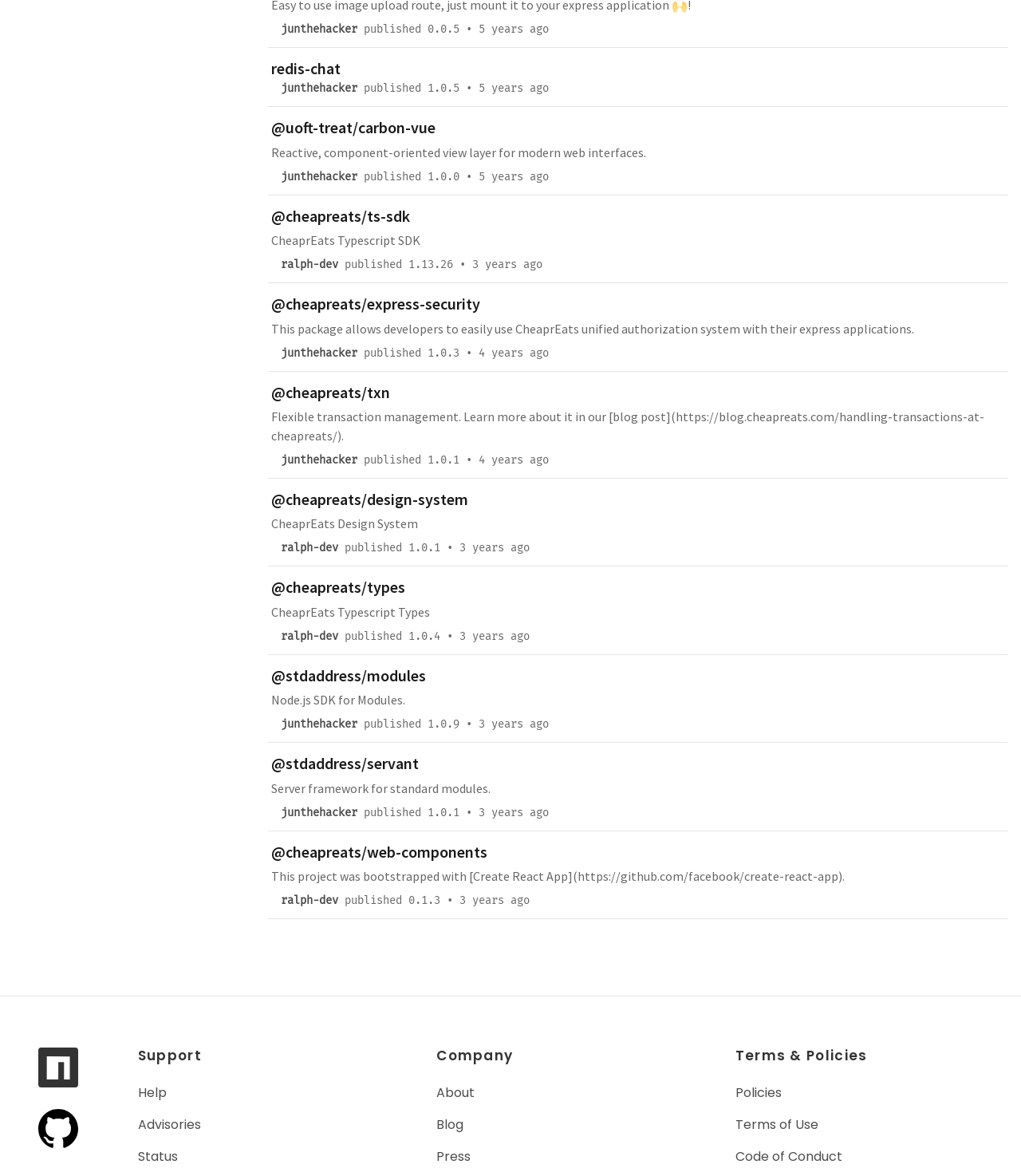Identify the bounding box coordinates for the region to click in order to carry out this instruction: "Check @cheapreats/ts-sdk". Provide the coordinates using four float numbers between 0 and 1, formatted as [left, top, right, bottom].

[0.266, 0.177, 0.402, 0.191]